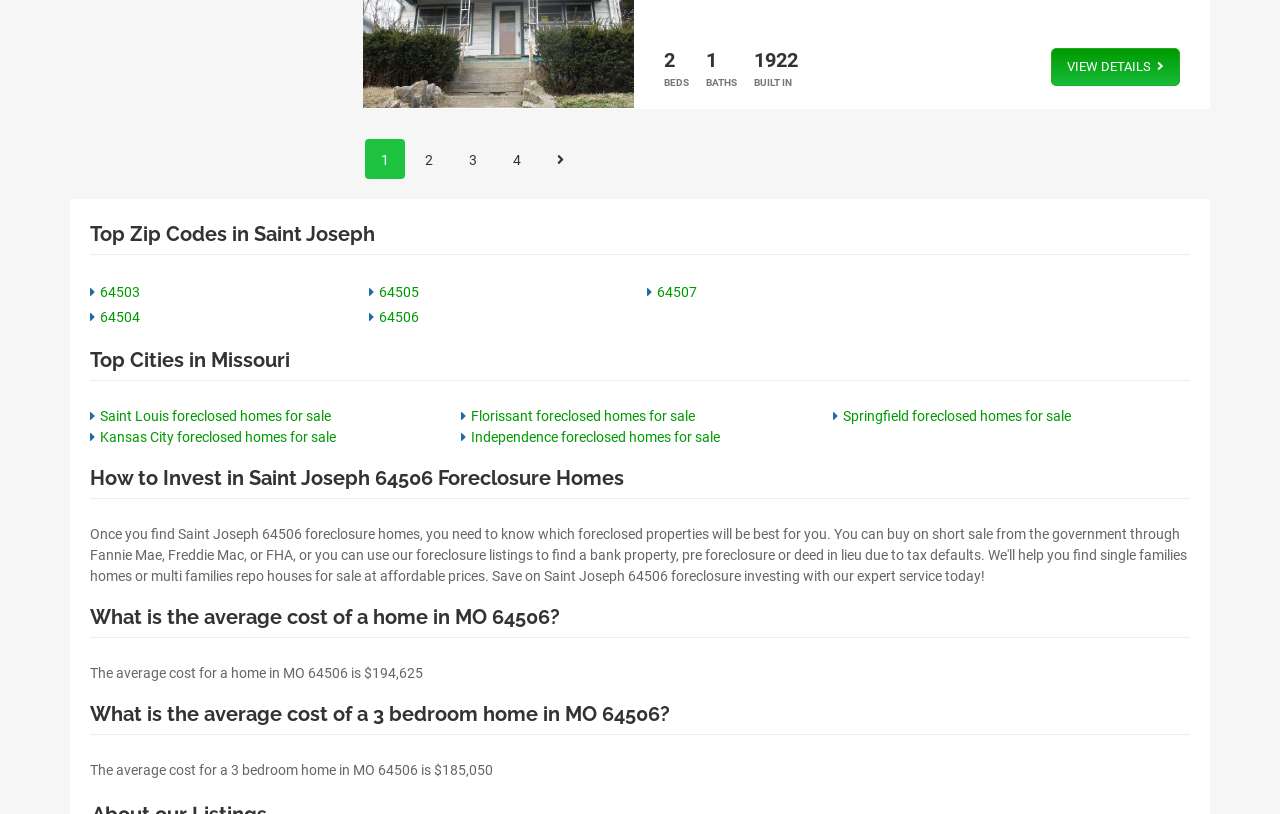Please identify the bounding box coordinates of the area that needs to be clicked to fulfill the following instruction: "View property details."

[0.821, 0.059, 0.922, 0.105]